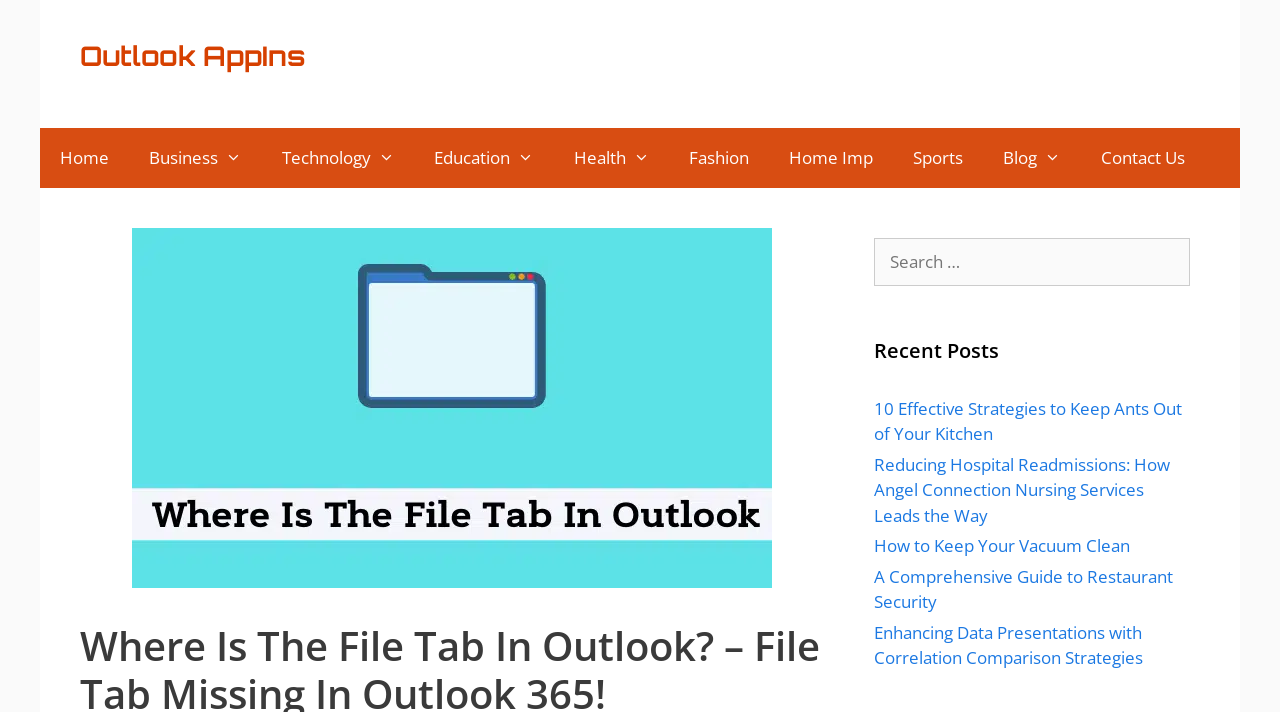Locate the bounding box coordinates of the clickable area needed to fulfill the instruction: "Read the '10 Effective Strategies to Keep Ants Out of Your Kitchen' post".

[0.683, 0.557, 0.923, 0.626]